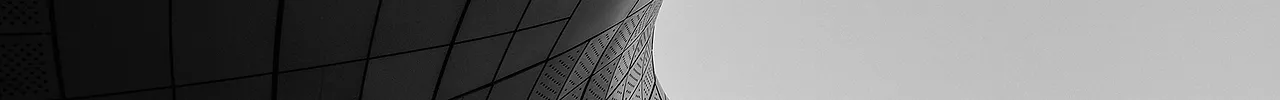Craft a thorough explanation of what is depicted in the image.

The image showcases an abstract view of a modern architectural structure, characterized by smooth, flowing lines and a dynamic interplay of light and shadow. The sleek exterior surface features a grid-like pattern, accentuating its contemporary design. The monochromatic color scheme of black and white highlights the curves and angular elements, creating a dramatic visual effect. This architectural marvel exemplifies innovation and artistry, inviting viewers to appreciate the intricate details that contribute to its overall elegance.